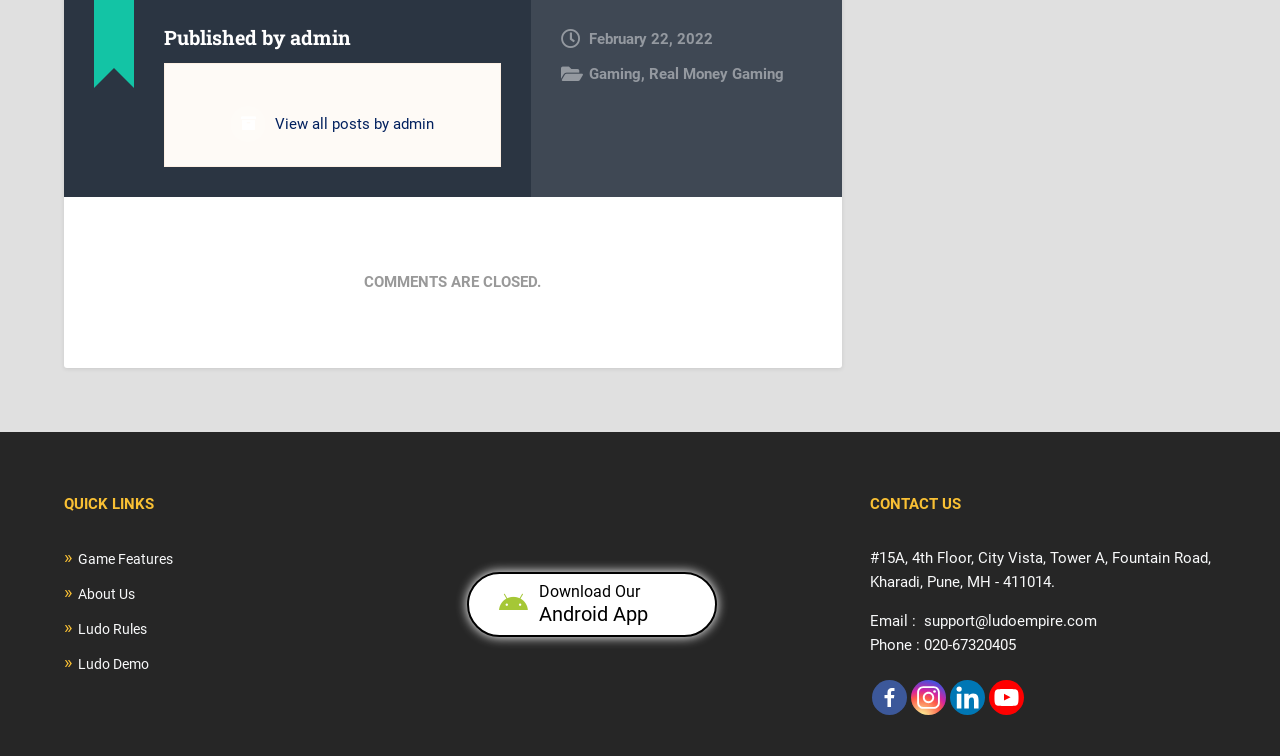Using floating point numbers between 0 and 1, provide the bounding box coordinates in the format (top-left x, top-left y, bottom-right x, bottom-right y). Locate the UI element described here: Real Money Gaming

[0.507, 0.086, 0.612, 0.11]